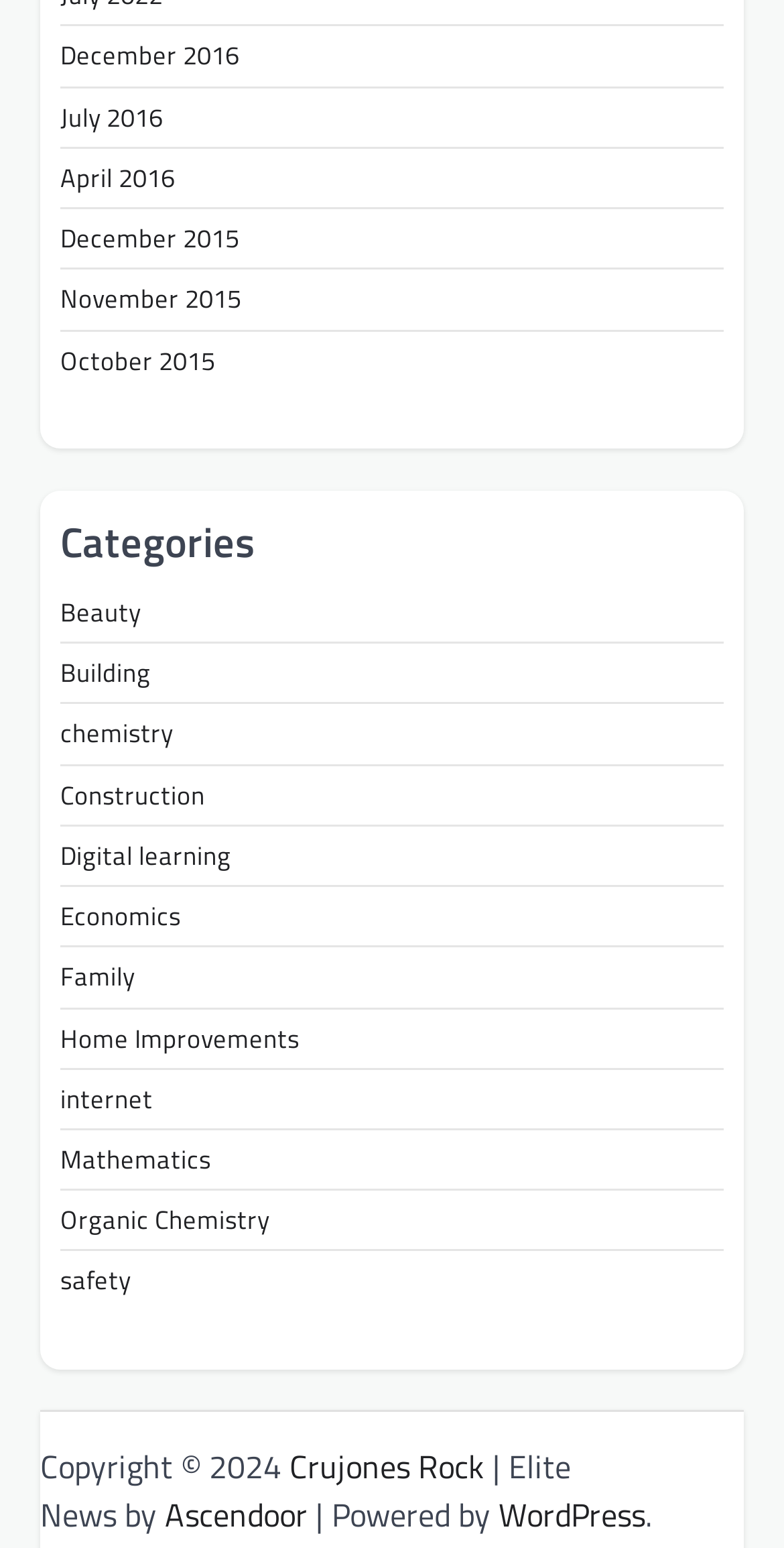What are the categories listed on the webpage?
Based on the image, respond with a single word or phrase.

Beauty, Building, etc.